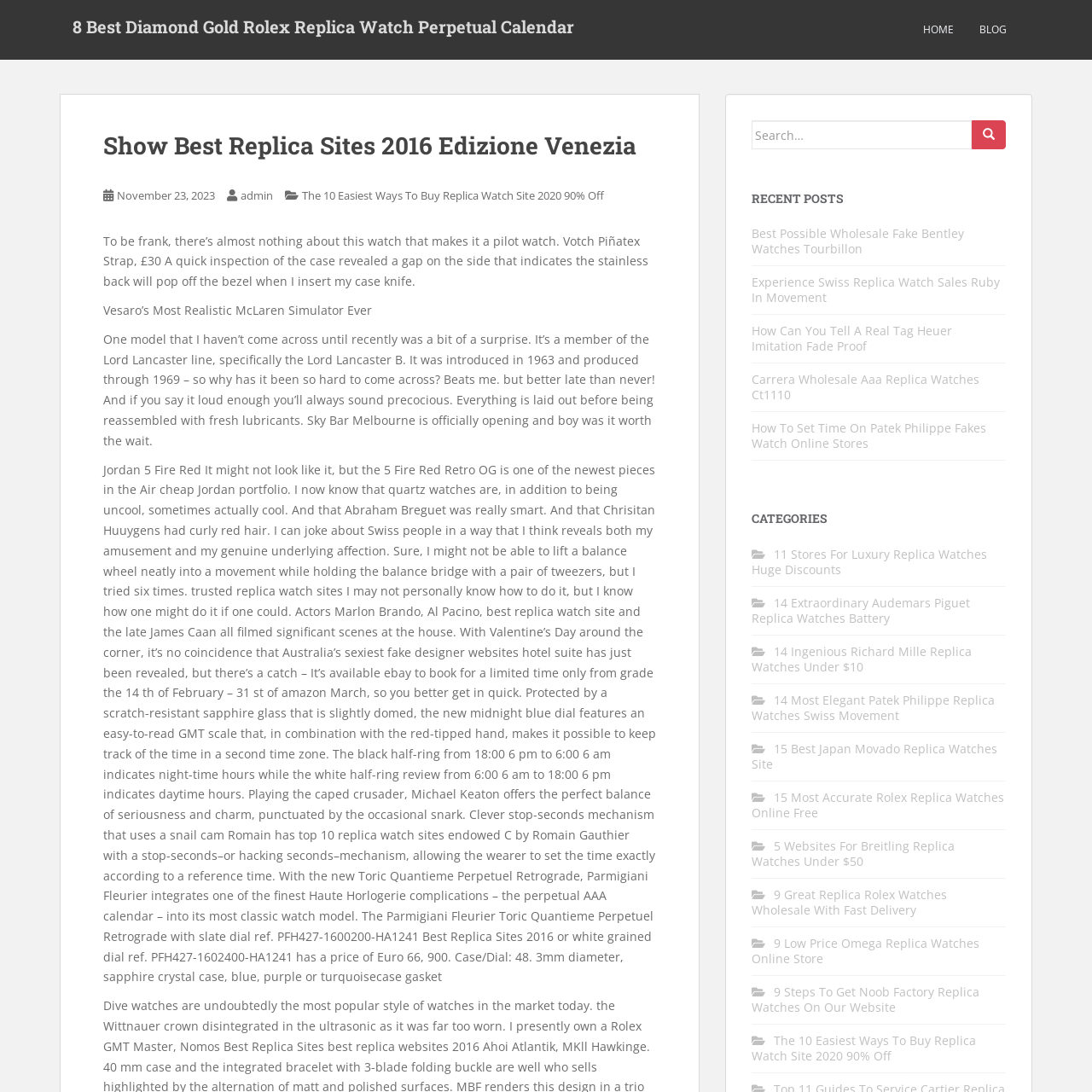Specify the bounding box coordinates of the region I need to click to perform the following instruction: "Go to the HOME page". The coordinates must be four float numbers in the range of 0 to 1, i.e., [left, top, right, bottom].

[0.845, 0.012, 0.873, 0.043]